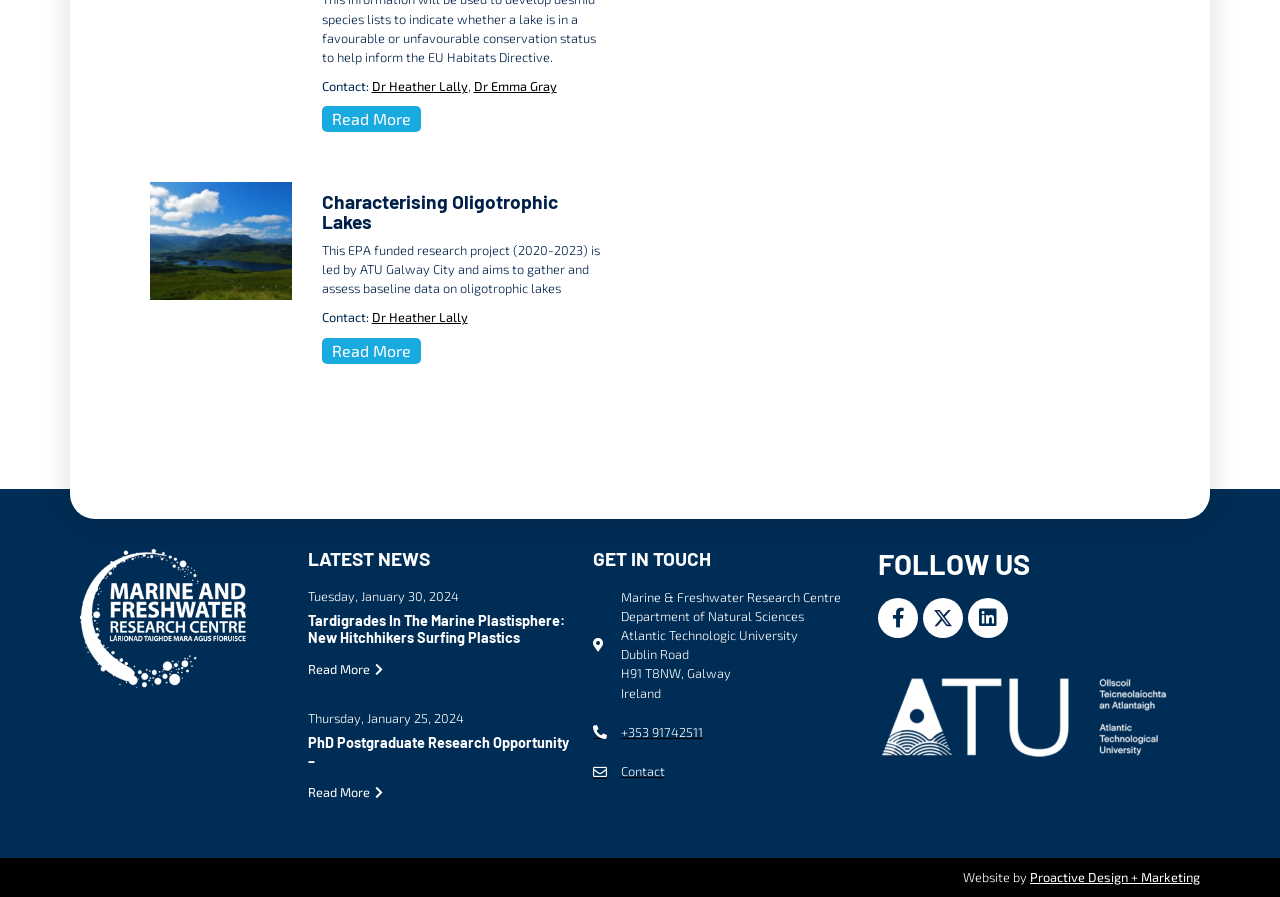Give a succinct answer to this question in a single word or phrase: 
What is the phone number of the university?

+353 91742511